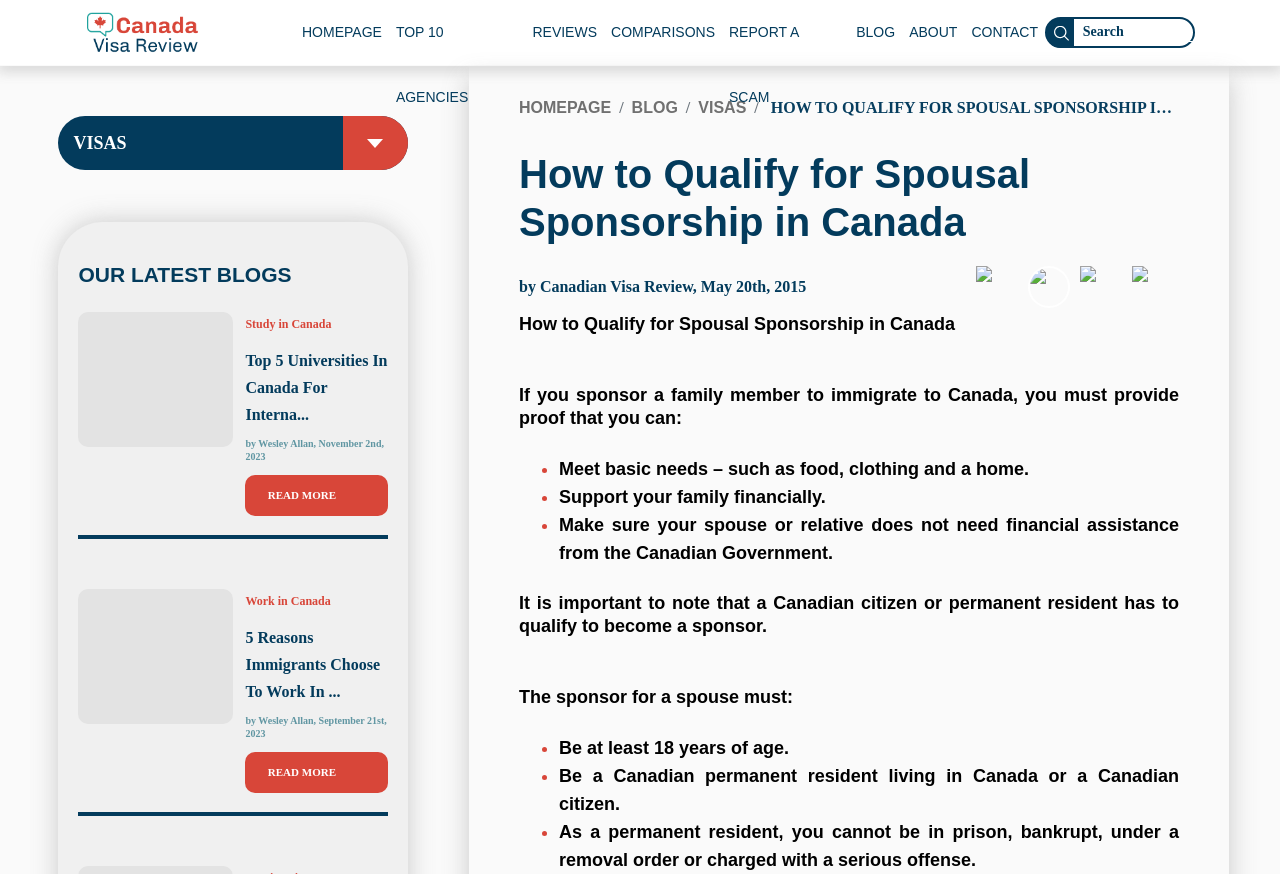What is the purpose of the sponsor in spousal sponsorship?
Provide a well-explained and detailed answer to the question.

I found the answer by reading the text on the webpage, which states that the sponsor must provide proof that they can meet basic needs, support their family financially, and ensure their spouse or relative does not need financial assistance from the Canadian Government.